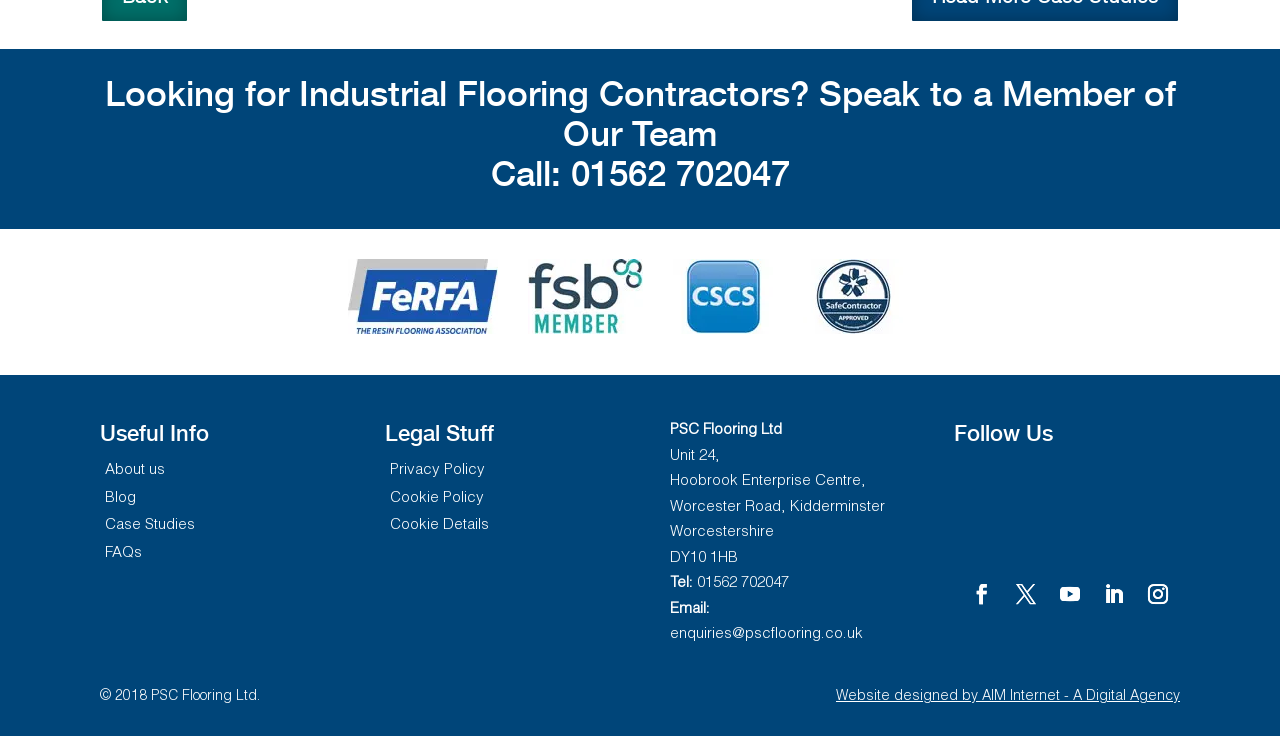Indicate the bounding box coordinates of the element that needs to be clicked to satisfy the following instruction: "Visit the 'About us' page". The coordinates should be four float numbers between 0 and 1, i.e., [left, top, right, bottom].

[0.082, 0.629, 0.129, 0.649]